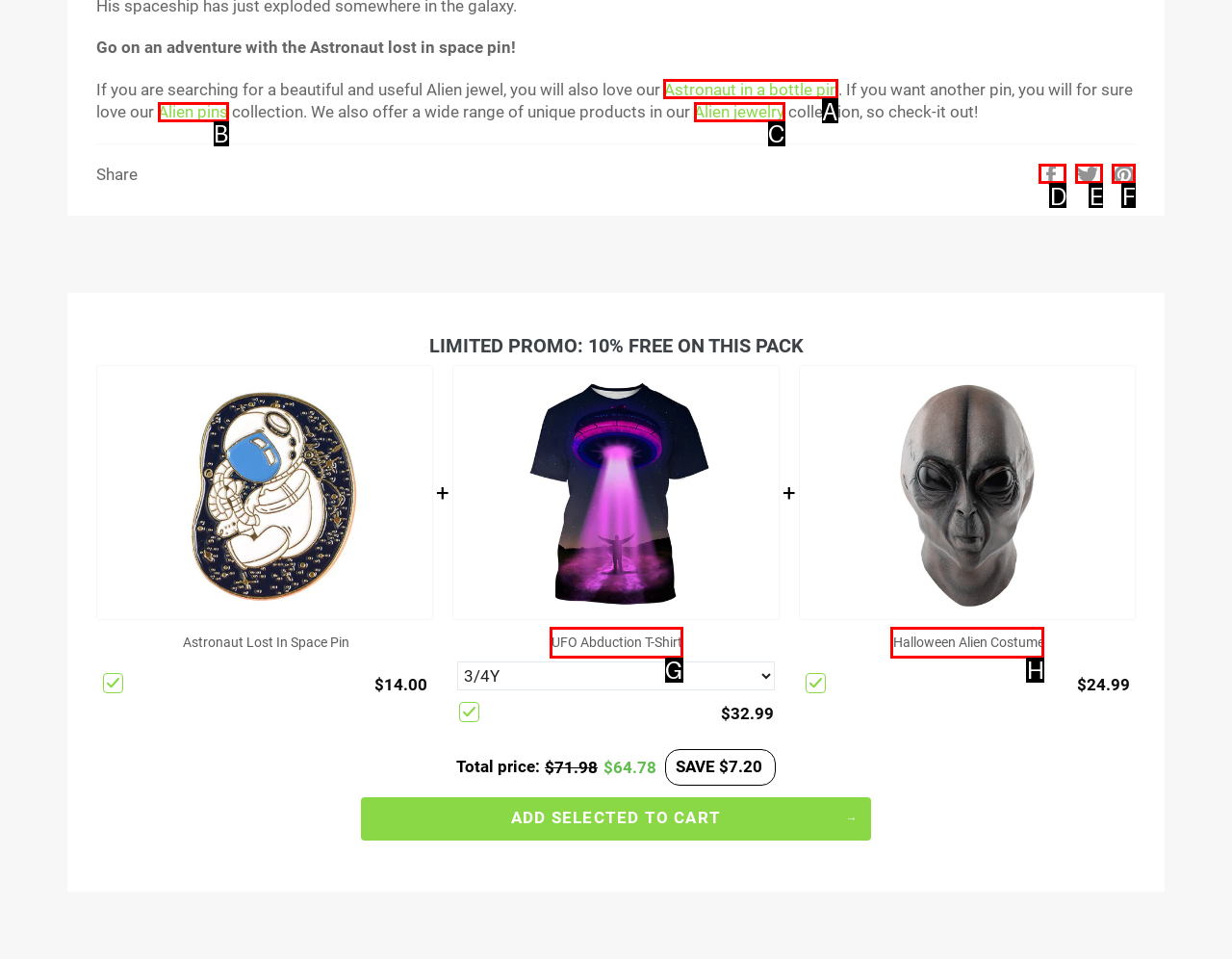Identify the correct option to click in order to accomplish the task: Click on the Astronaut in a bottle pin link Provide your answer with the letter of the selected choice.

A